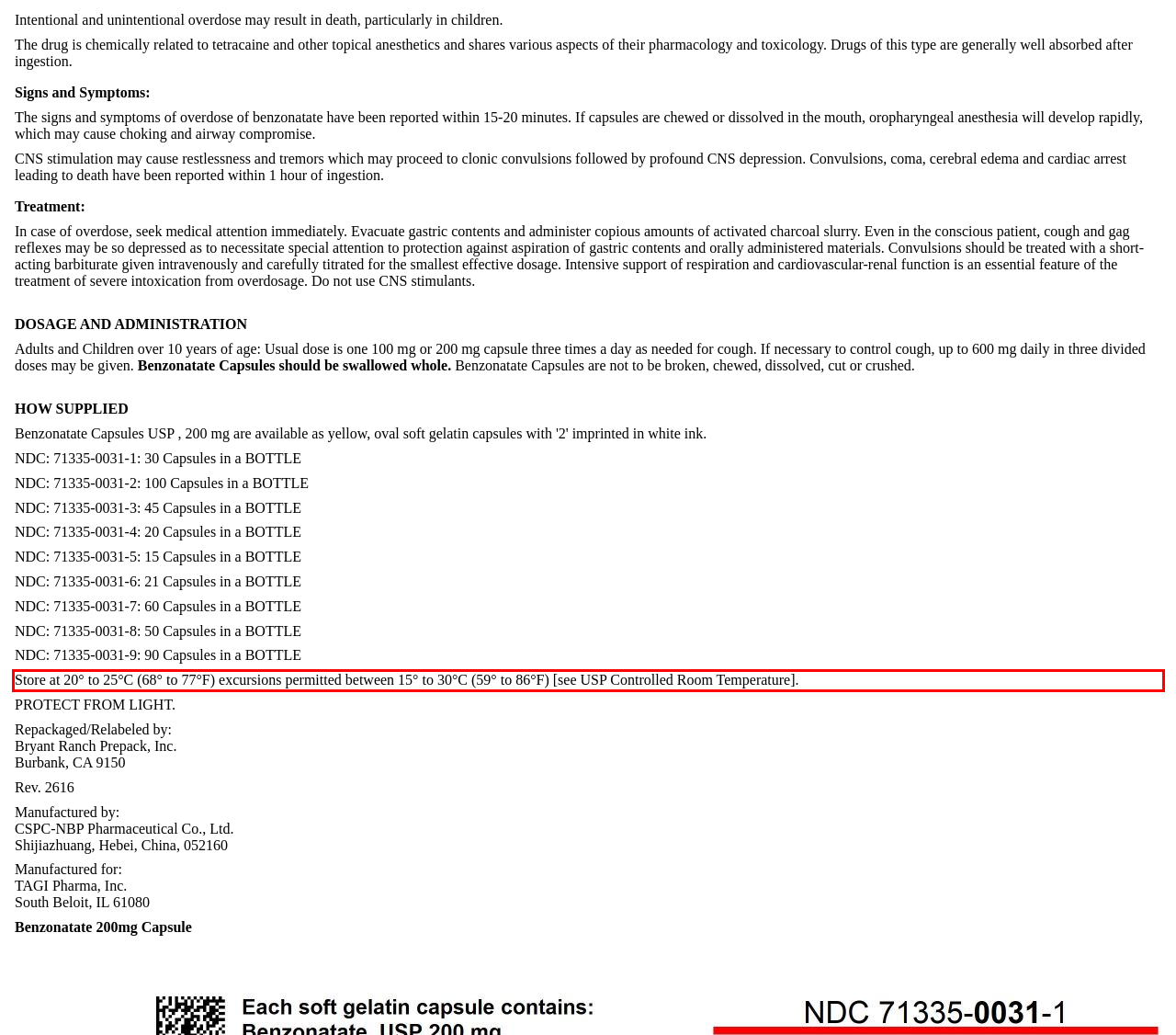Using the provided webpage screenshot, recognize the text content in the area marked by the red bounding box.

Store at 20° to 25°C (68° to 77°F) excursions permitted between 15° to 30°C (59° to 86°F) [see USP Controlled Room Temperature].